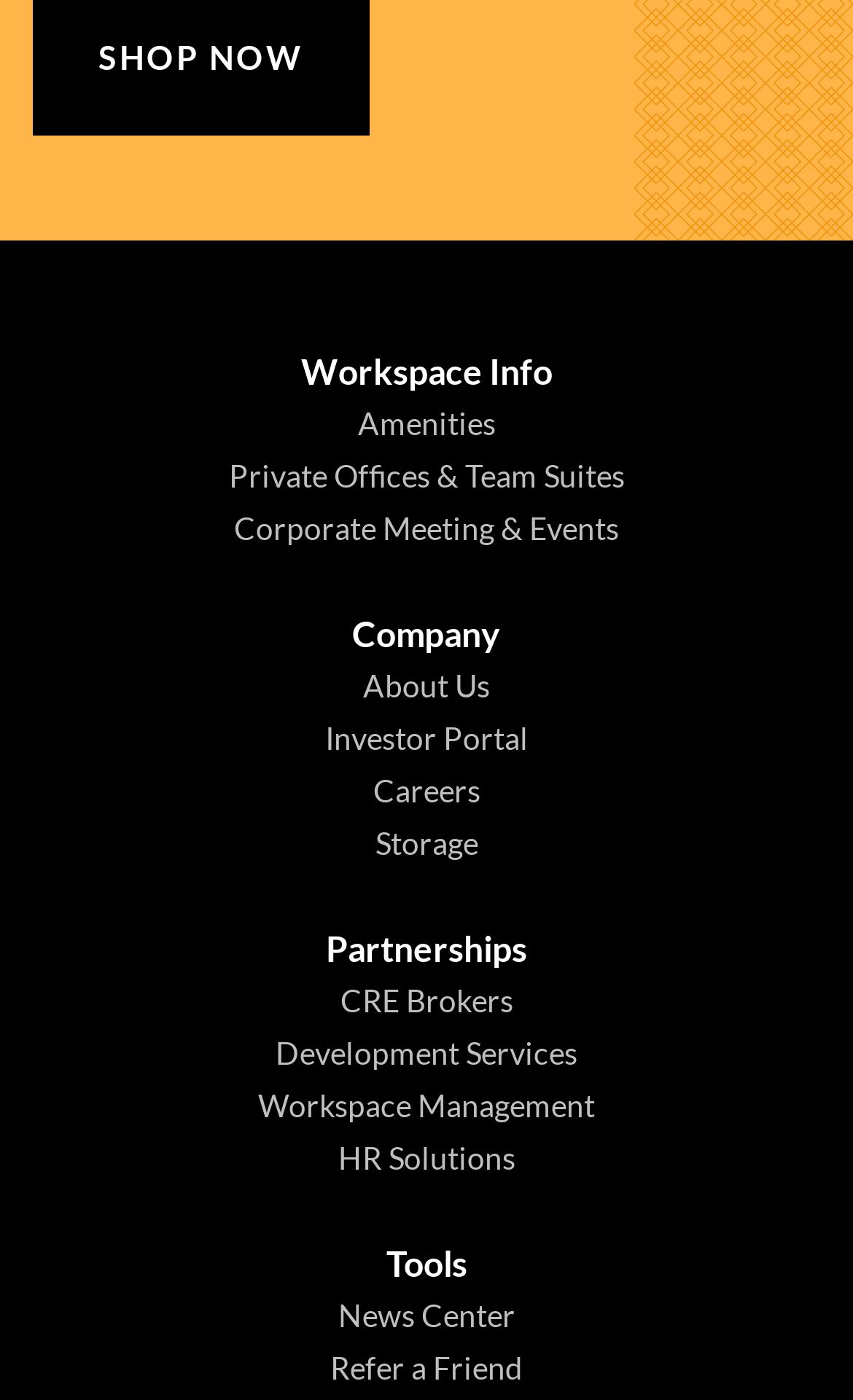Locate the bounding box coordinates of the area you need to click to fulfill this instruction: 'Explore corporate meeting and events'. The coordinates must be in the form of four float numbers ranging from 0 to 1: [left, top, right, bottom].

[0.274, 0.363, 0.726, 0.407]